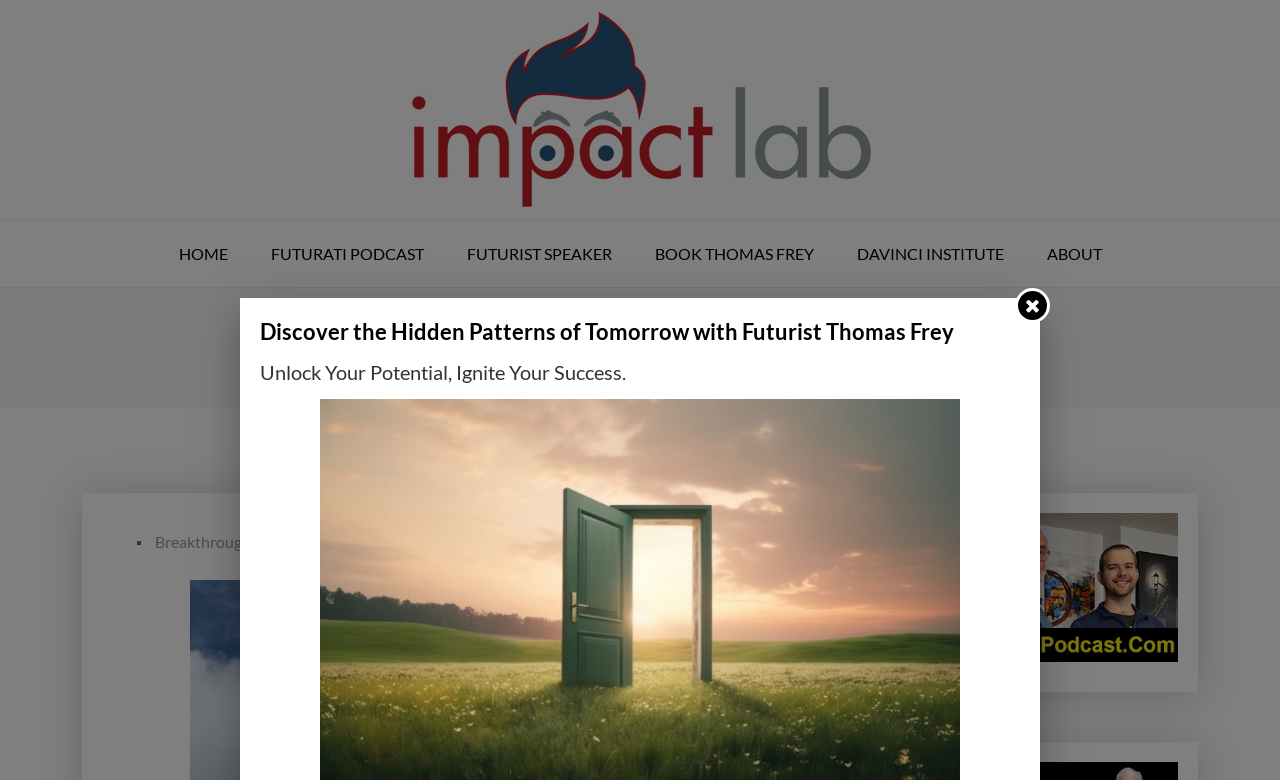Please locate the clickable area by providing the bounding box coordinates to follow this instruction: "Read Volunteer Breakfast Friday May 23".

None